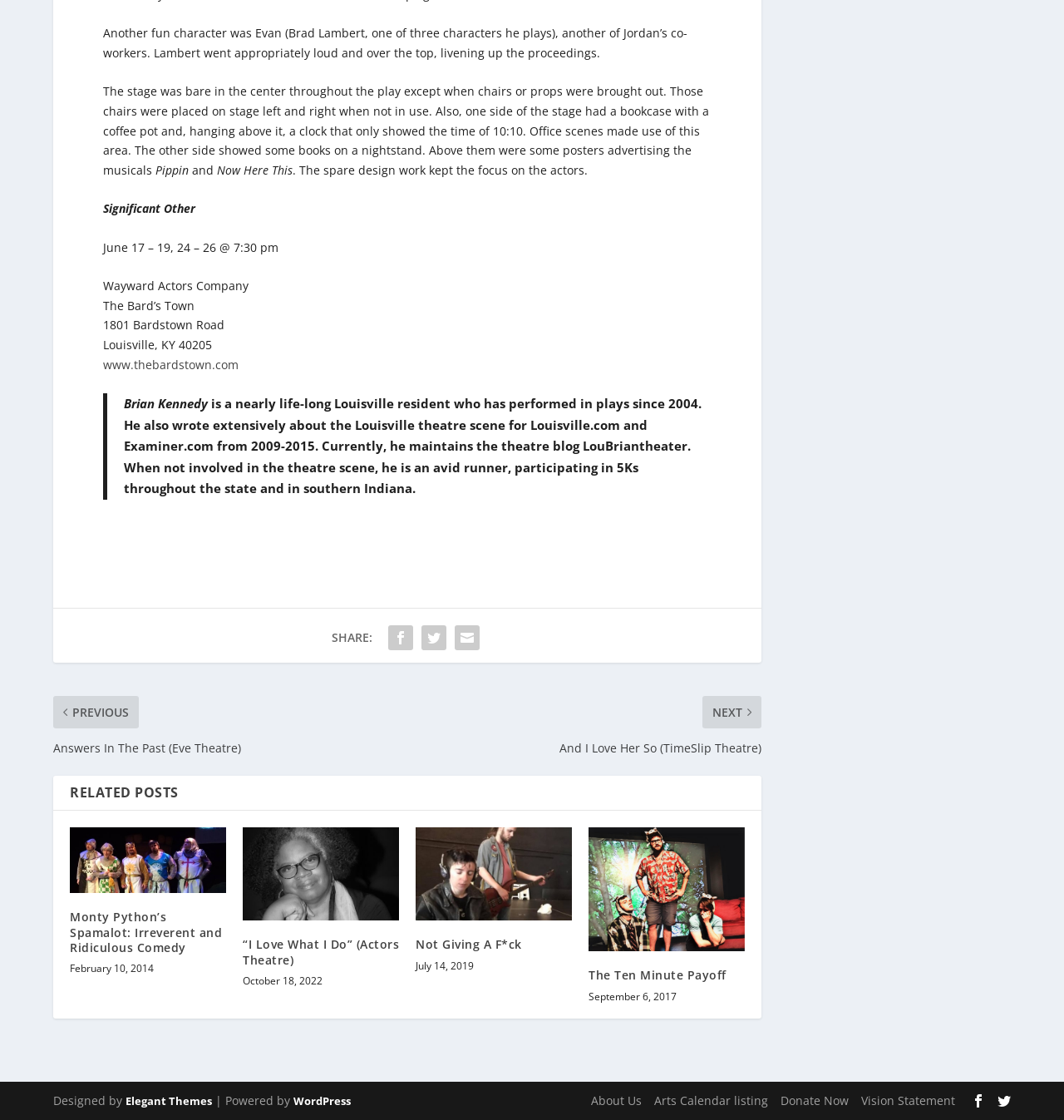Indicate the bounding box coordinates of the clickable region to achieve the following instruction: "Share the article on social media."

[0.361, 0.554, 0.392, 0.584]